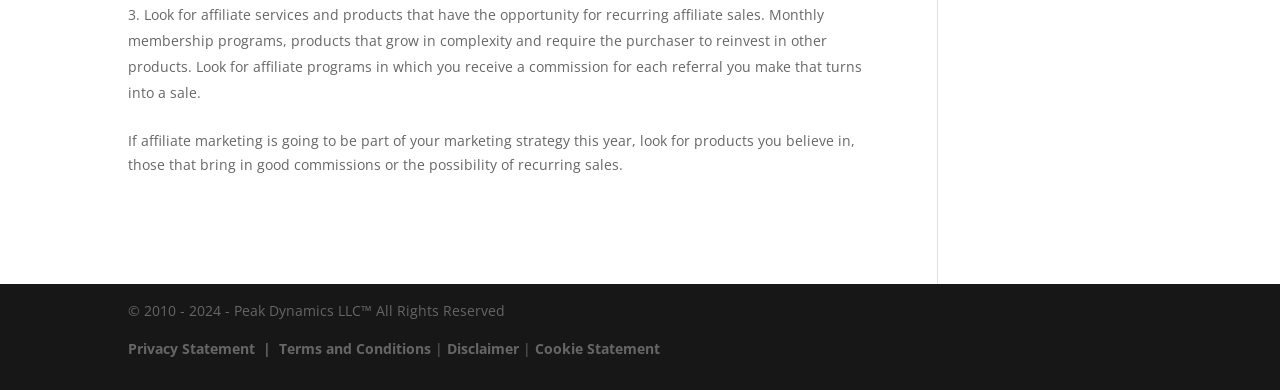Locate the UI element described as follows: "Privacy Statement |". Return the bounding box coordinates as four float numbers between 0 and 1 in the order [left, top, right, bottom].

[0.1, 0.87, 0.218, 0.918]